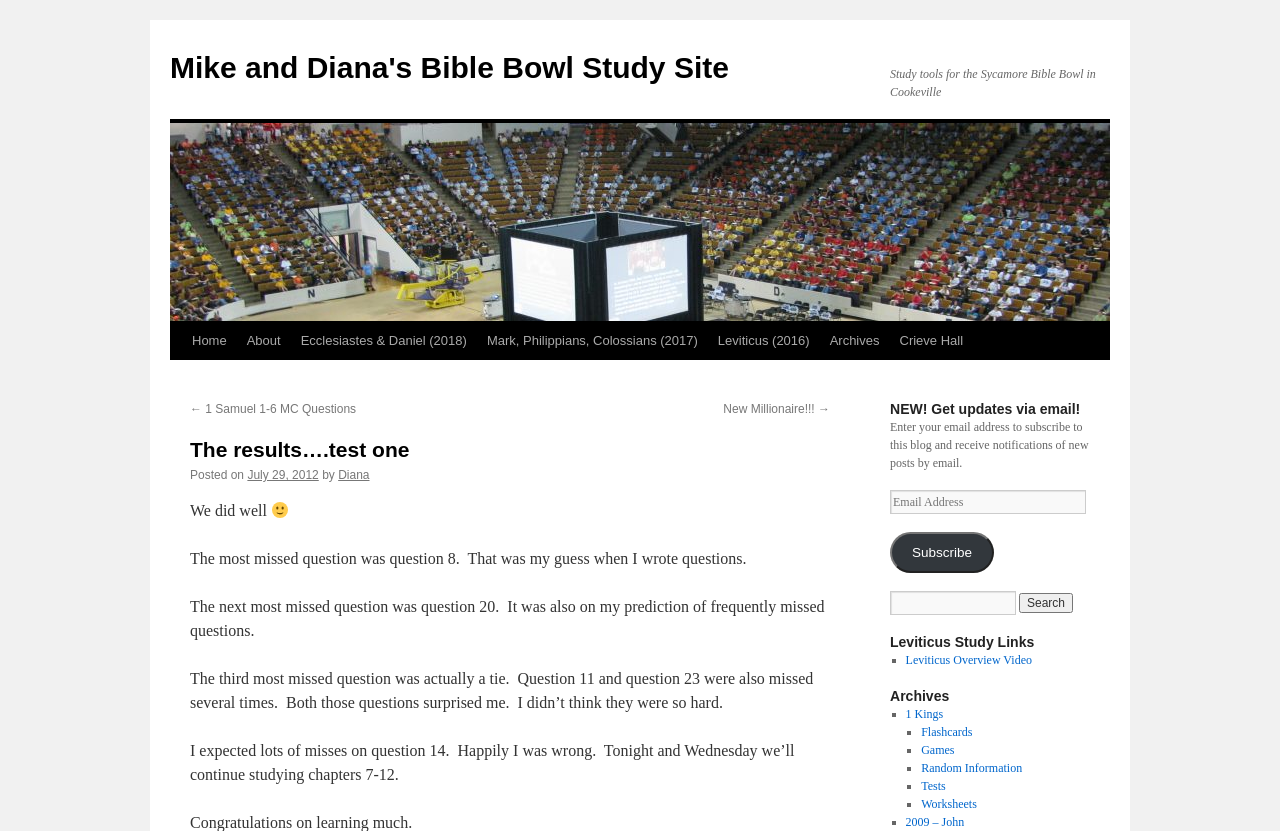Identify and provide the bounding box for the element described by: "New Millionaire!!! →".

[0.565, 0.484, 0.648, 0.501]